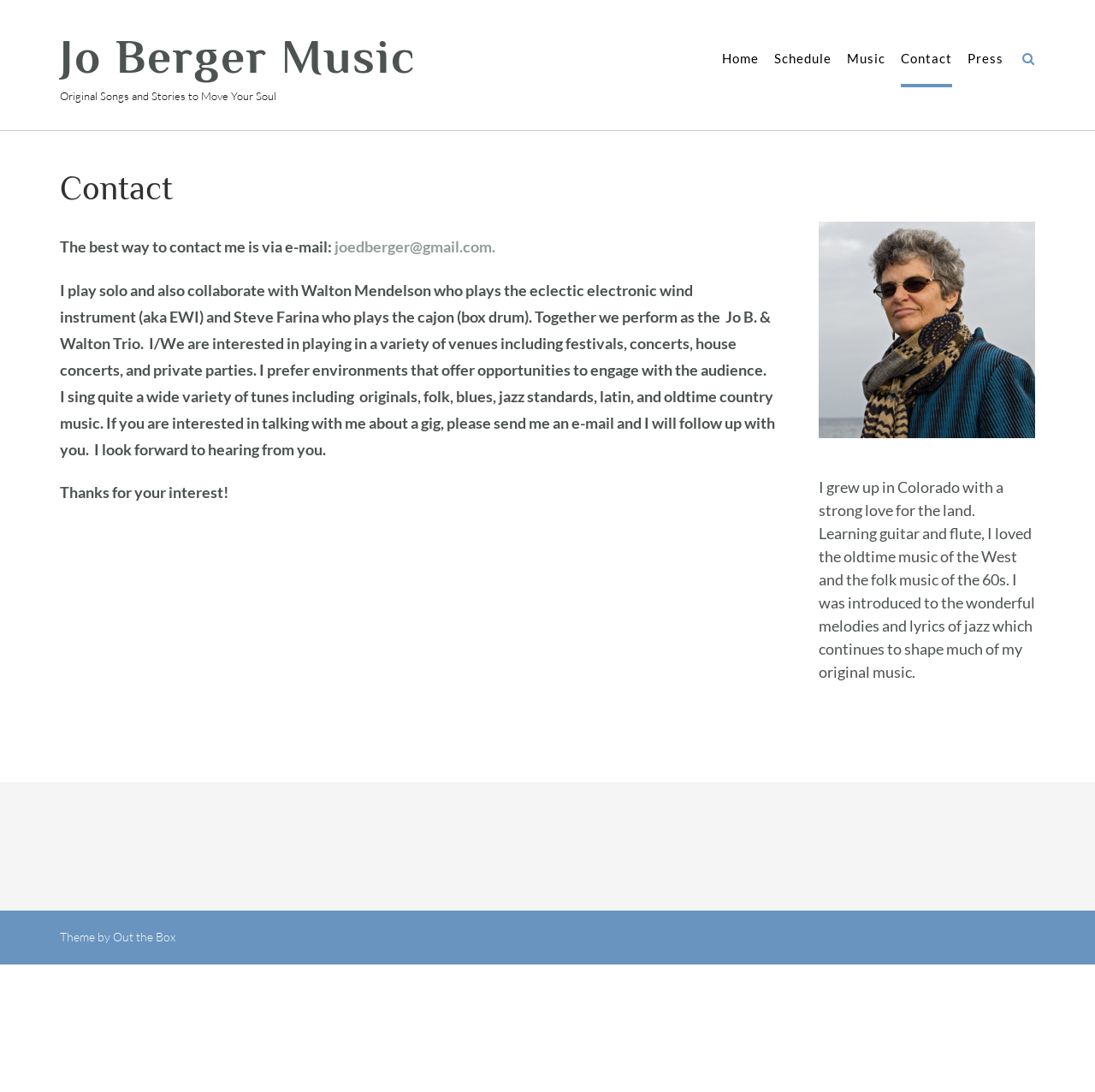Determine the bounding box coordinates of the clickable element to achieve the following action: 'contact via email'. Provide the coordinates as four float values between 0 and 1, formatted as [left, top, right, bottom].

[0.305, 0.217, 0.452, 0.234]